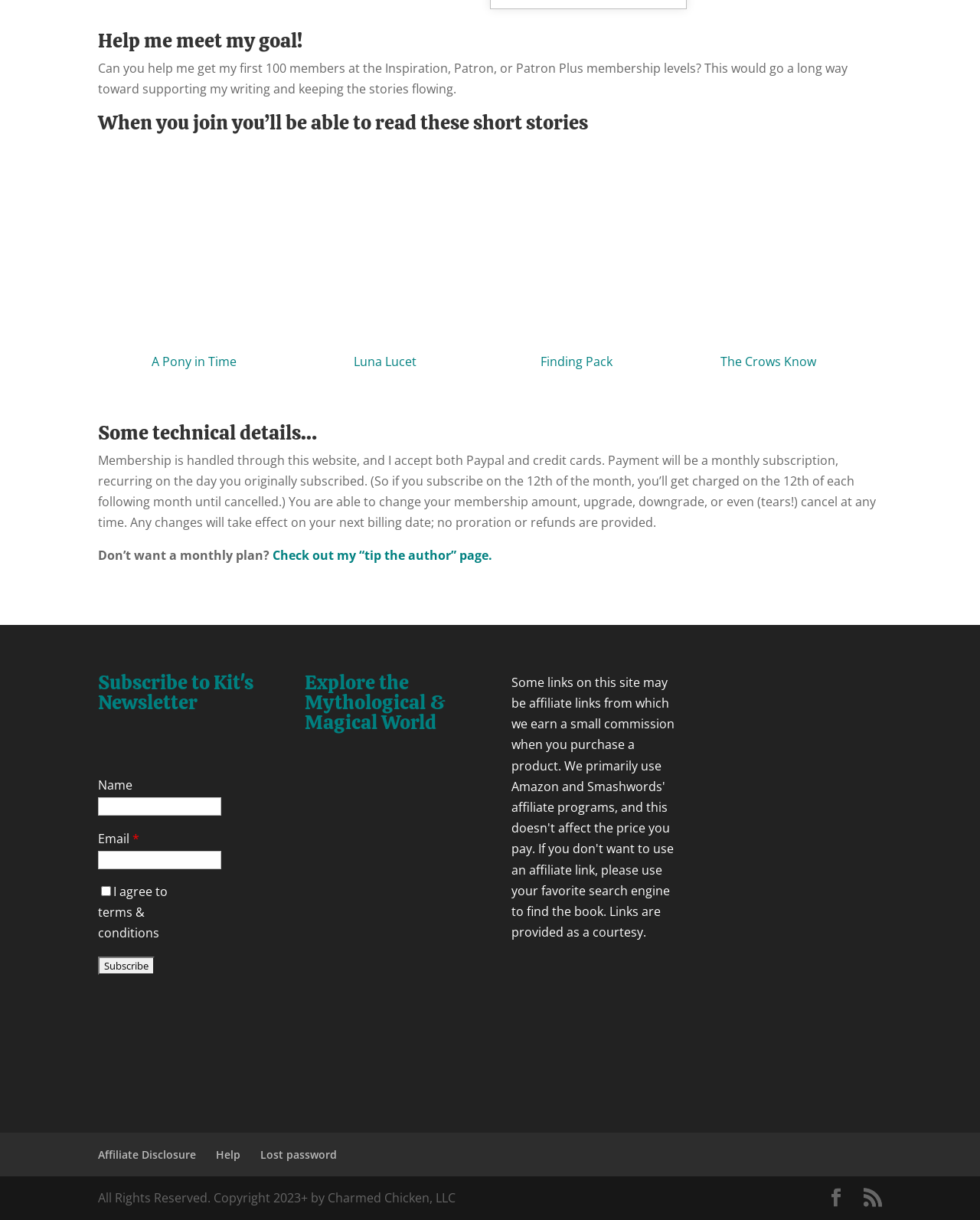Determine the bounding box coordinates of the clickable element to achieve the following action: 'Check out the 'tip the author' page'. Provide the coordinates as four float values between 0 and 1, formatted as [left, top, right, bottom].

[0.278, 0.448, 0.502, 0.462]